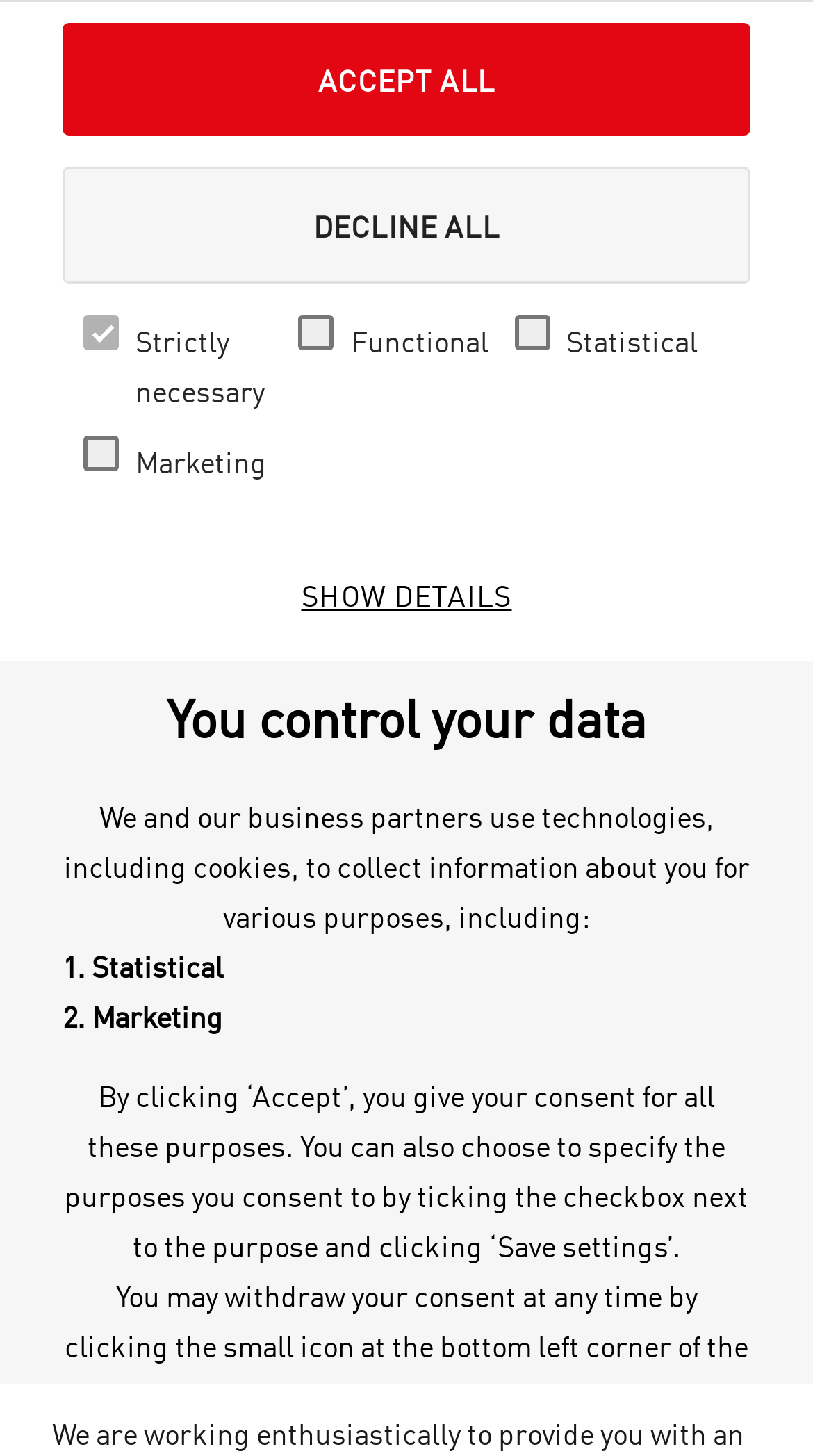What is the name of the ski resort?
Provide a comprehensive and detailed answer to the question.

I found the answer by looking at the logo at the top left corner of the webpage, which says 'Logo Verbier 4Vallées'. This suggests that the webpage is about the Verbier 4Vallées ski resort.